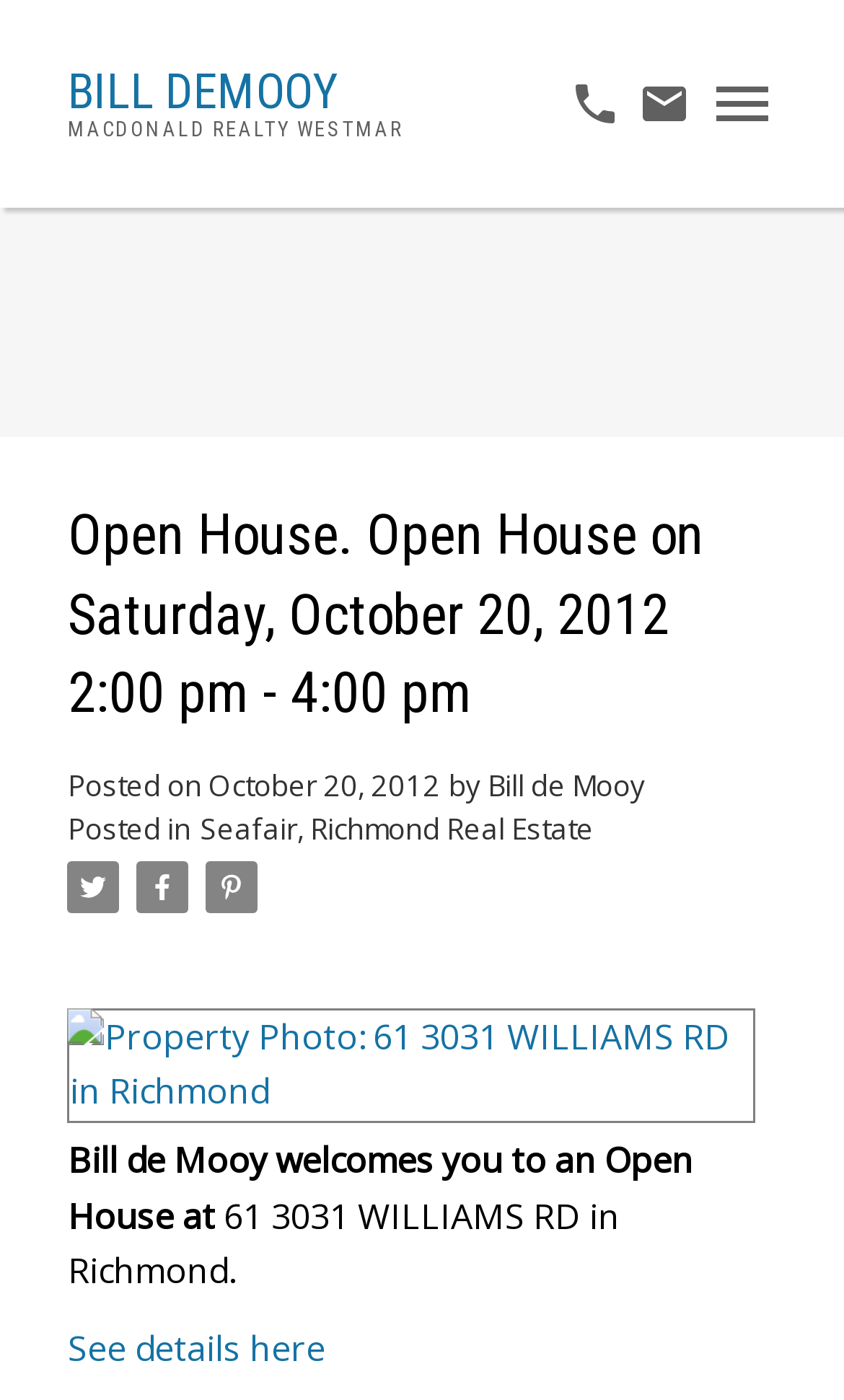How many images are there on the webpage?
Provide a detailed answer to the question, using the image to inform your response.

There are 7 images on the webpage, including the image with the link 'Property Photo: 61 3031 WILLIAMS RD in Richmond', the image with the link 'BILL DEMOOY MACDONALD REALTY WESTMAR', and 5 other images with no links.